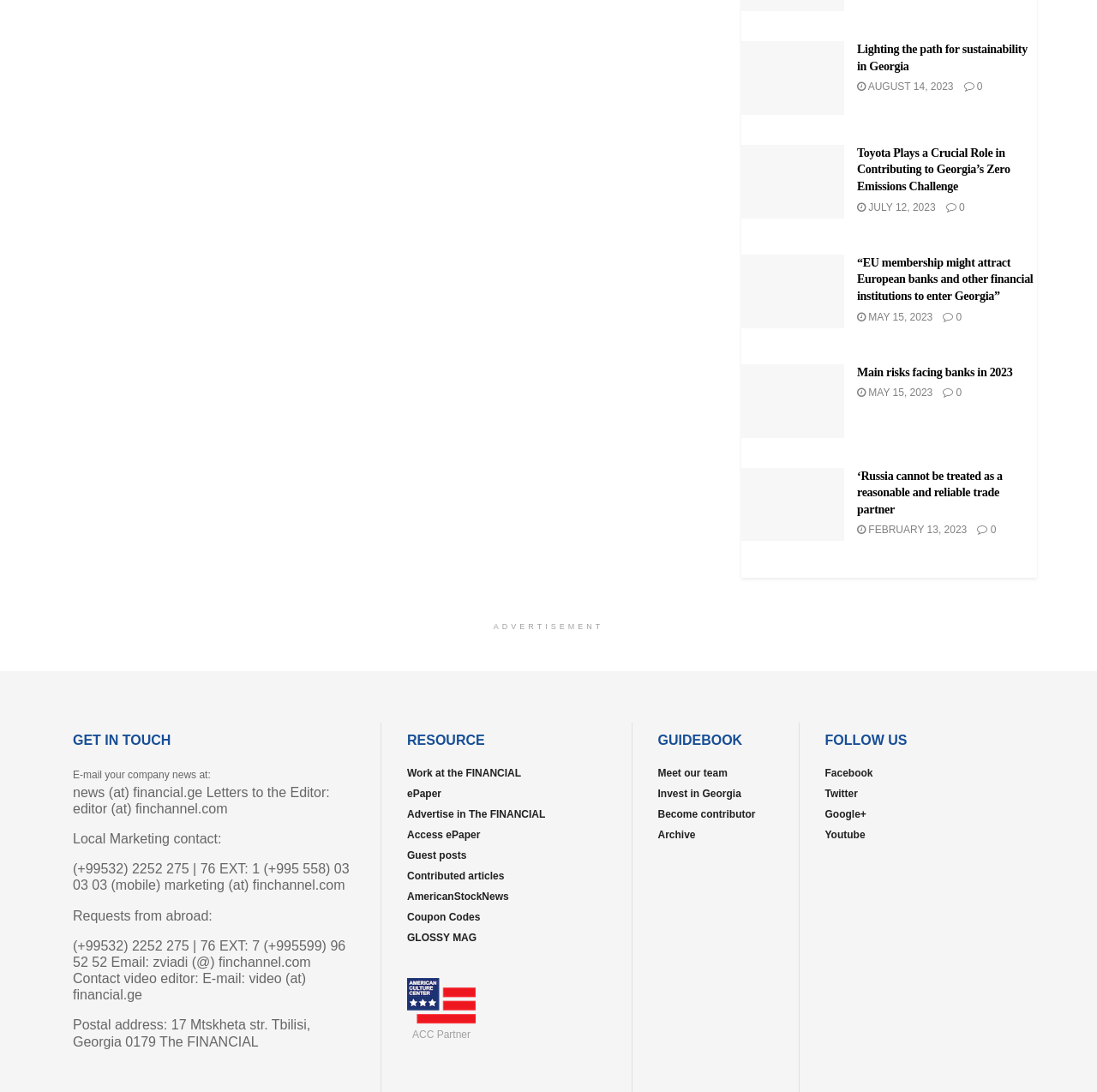Please identify the bounding box coordinates of the area that needs to be clicked to follow this instruction: "Read article about Lighting the path for sustainability in Georgia".

[0.676, 0.038, 0.77, 0.105]